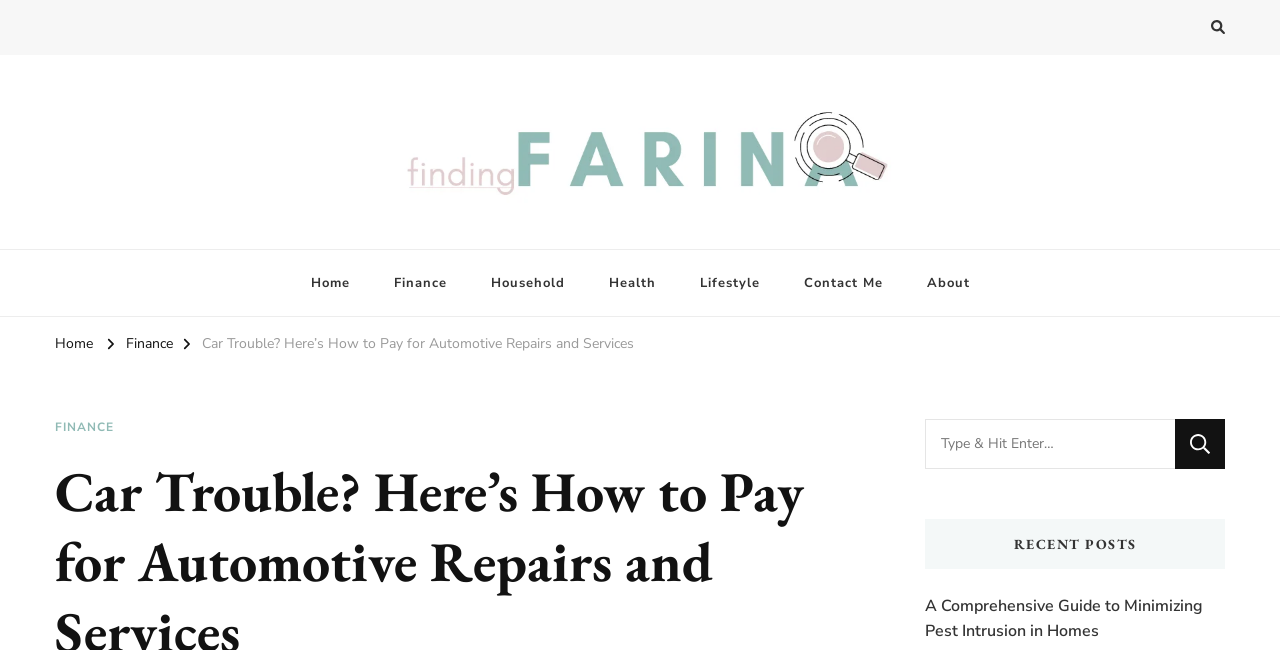Please determine the bounding box coordinates for the element that should be clicked to follow these instructions: "Click the 'Home' button".

[0.043, 0.513, 0.073, 0.542]